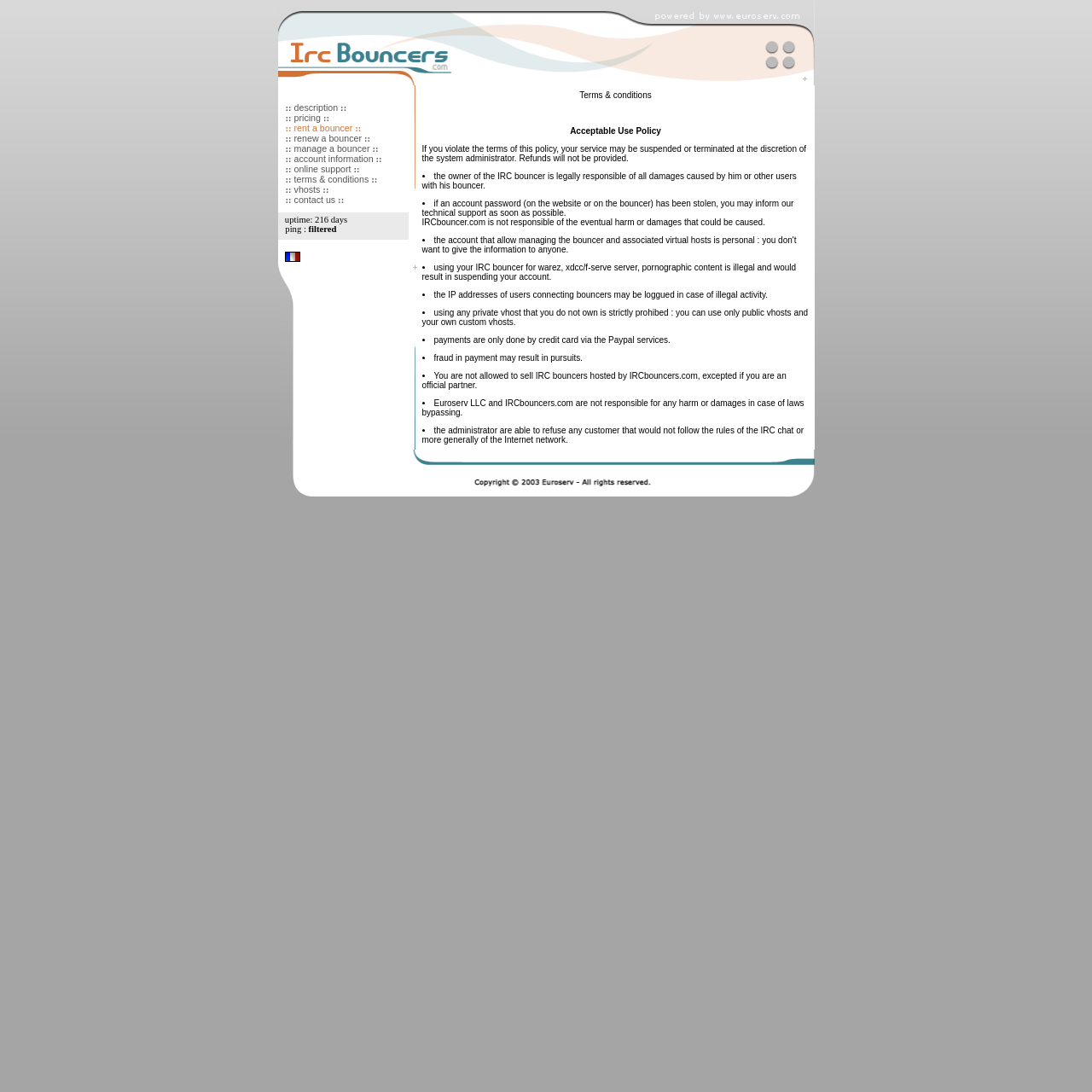Identify the bounding box coordinates of the specific part of the webpage to click to complete this instruction: "click on description".

[0.261, 0.094, 0.317, 0.103]